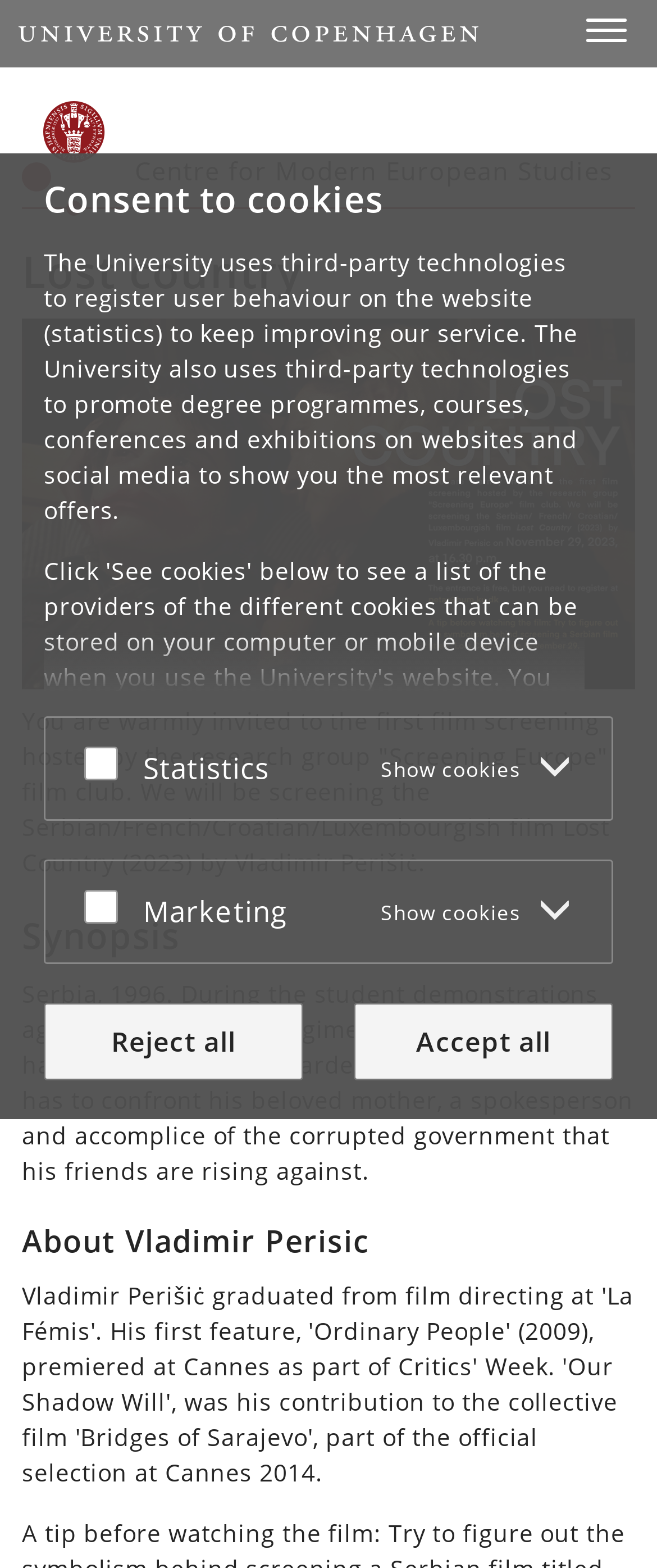Point out the bounding box coordinates of the section to click in order to follow this instruction: "Scroll to top".

[0.872, 0.649, 0.974, 0.692]